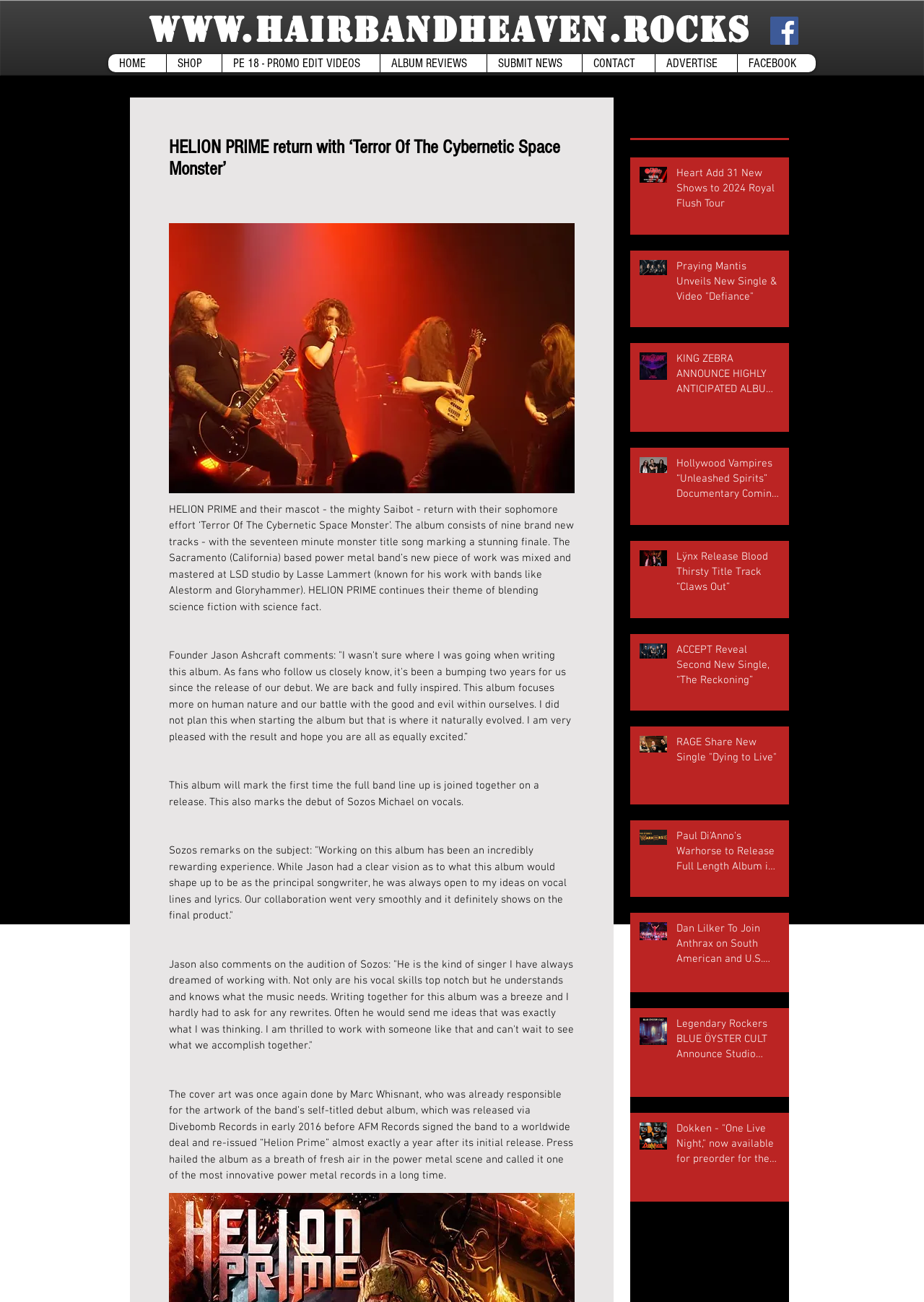Determine the bounding box coordinates for the area you should click to complete the following instruction: "Check the recent post about Heart Add 31 New Shows to 2024 Royal Flush Tour".

[0.732, 0.128, 0.845, 0.167]